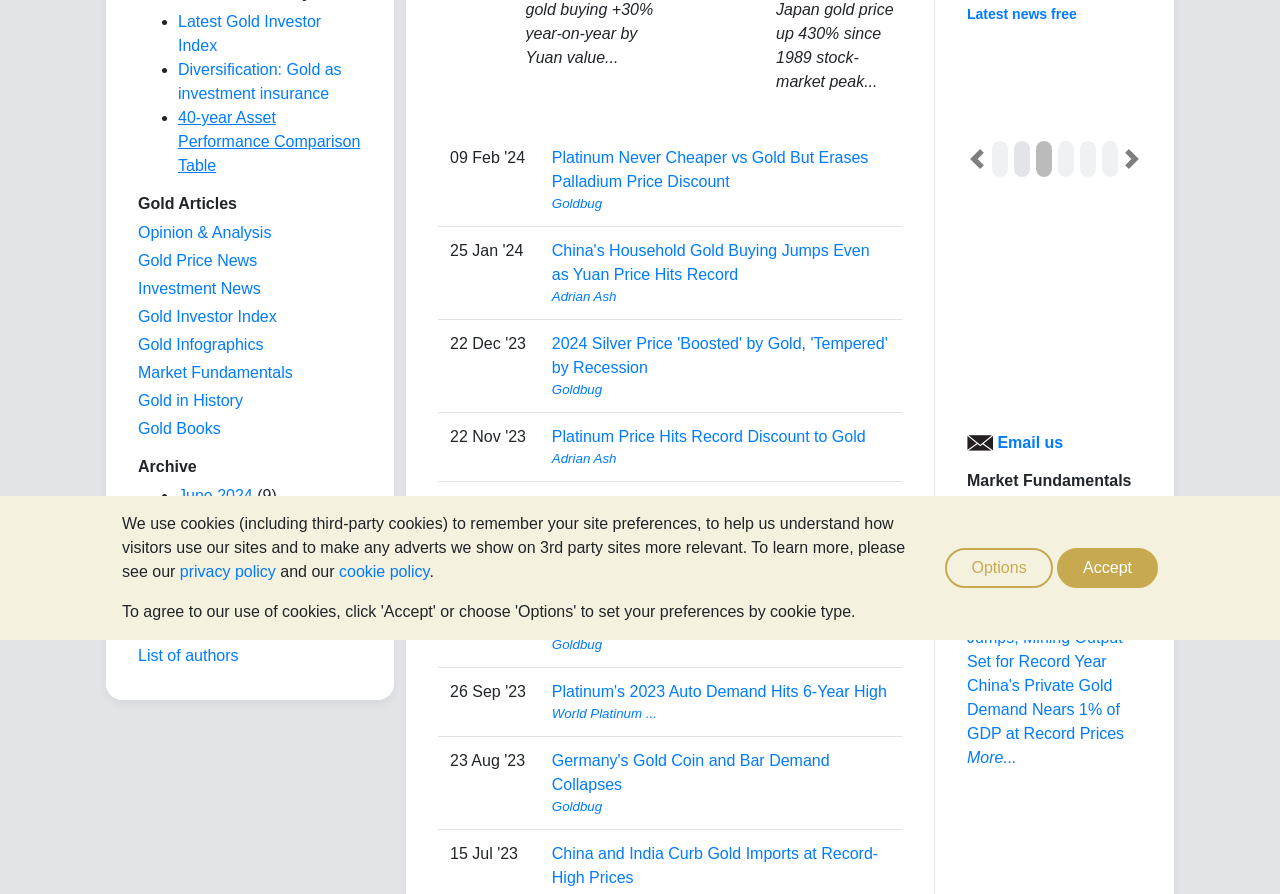Locate the bounding box of the UI element defined by this description: "Latest Gold Investor Index". The coordinates should be given as four float numbers between 0 and 1, formatted as [left, top, right, bottom].

[0.139, 0.014, 0.251, 0.06]